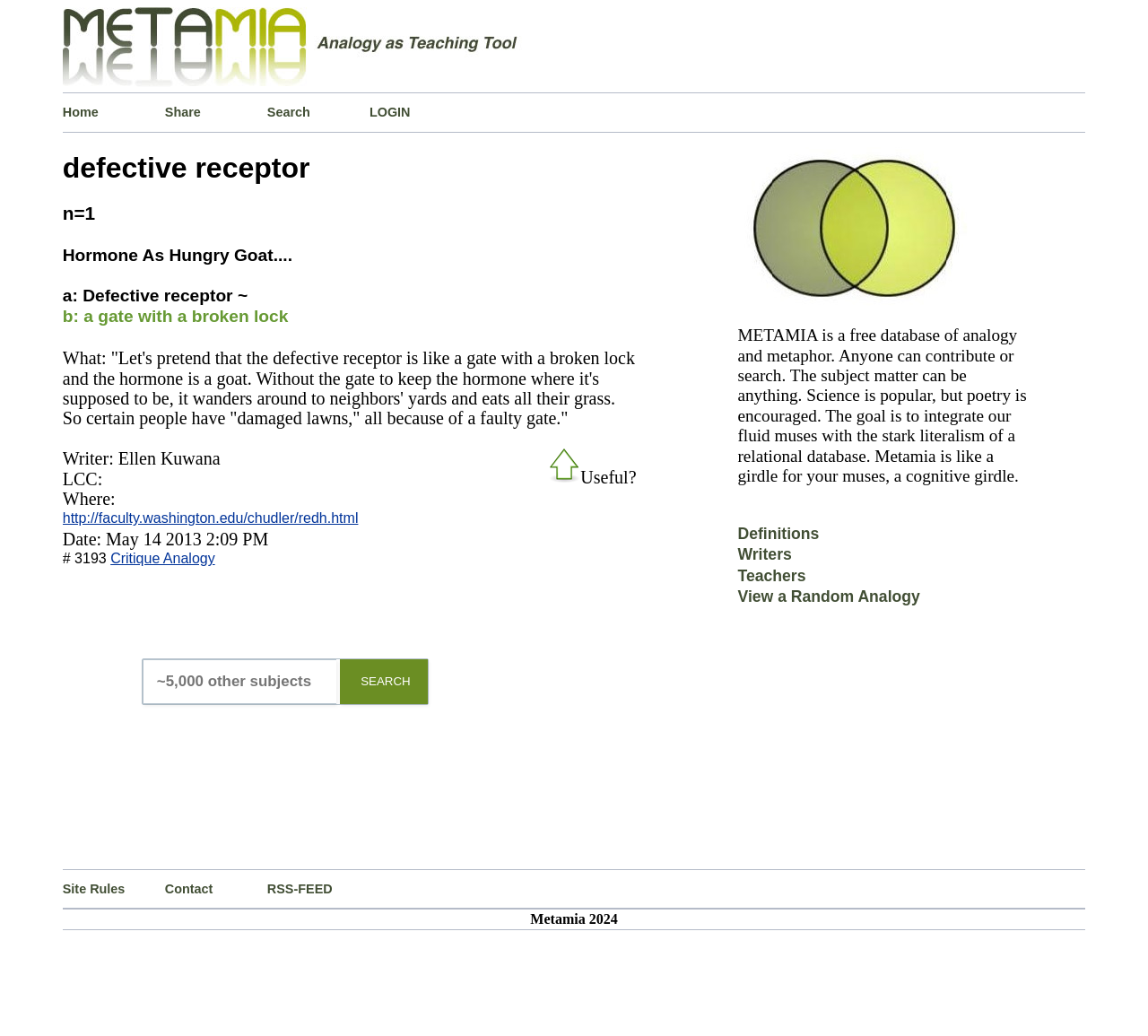Pinpoint the bounding box coordinates of the area that should be clicked to complete the following instruction: "View a random analogy". The coordinates must be given as four float numbers between 0 and 1, i.e., [left, top, right, bottom].

[0.643, 0.567, 0.801, 0.597]